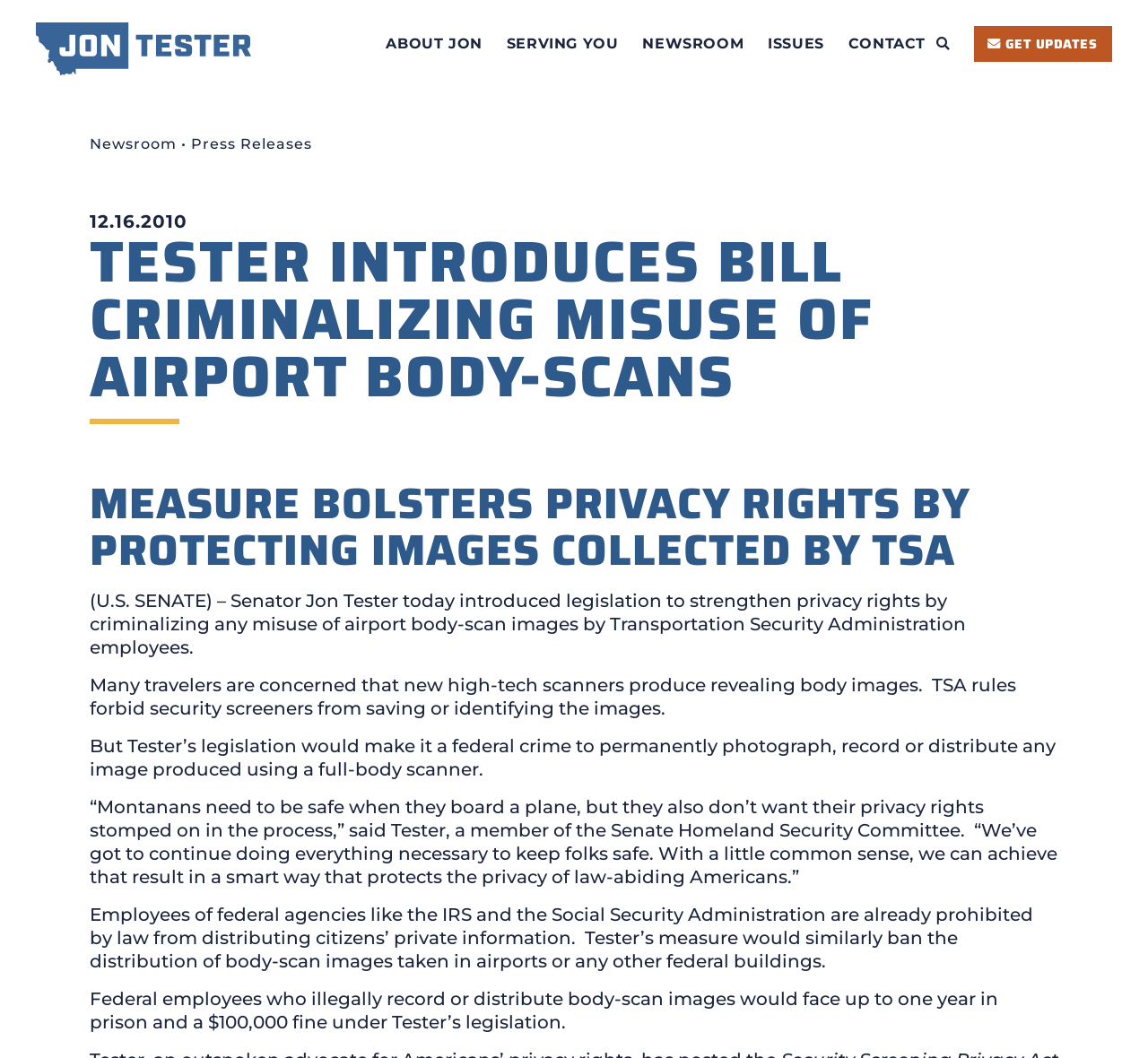Using the format (top-left x, top-left y, bottom-right x, bottom-right y), provide the bounding box coordinates for the described UI element. All values should be floating point numbers between 0 and 1: Search

[0.81, 0.029, 0.833, 0.054]